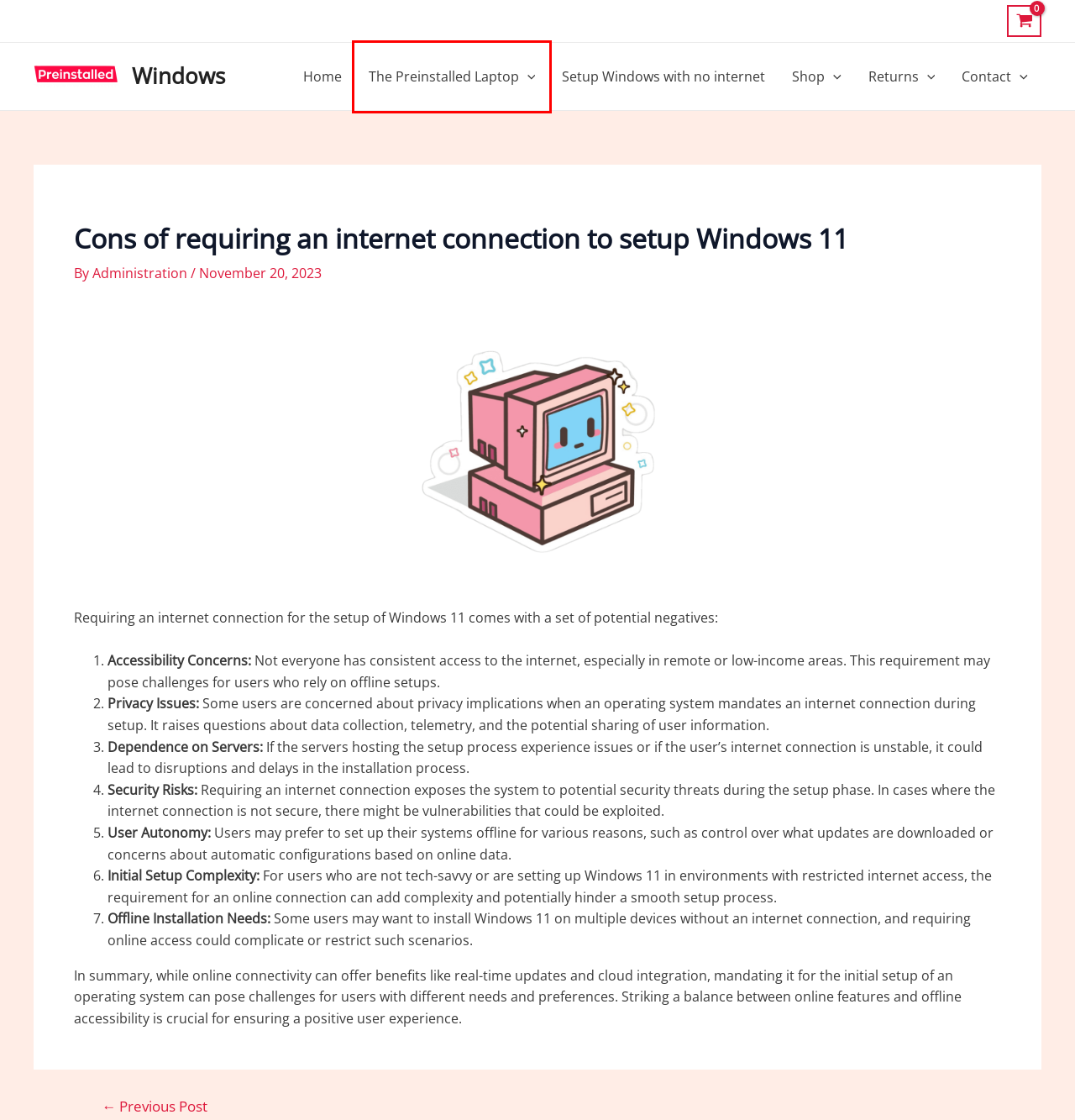Given a webpage screenshot with a UI element marked by a red bounding box, choose the description that best corresponds to the new webpage that will appear after clicking the element. The candidates are:
A. The Preinstalled Laptop - Windows
B. Setup Windows with no internet - Windows | Preinstalled Windows
C. Refund and Returns Policy - Windows
D. Administration - Windows
E. Shop - Windows
F. Contact - Windows
G. Setup Windows 11 without an Internet Connection - Windows
H. Preinstalled Windows Laptops | Hassle-Free OS Installations

A